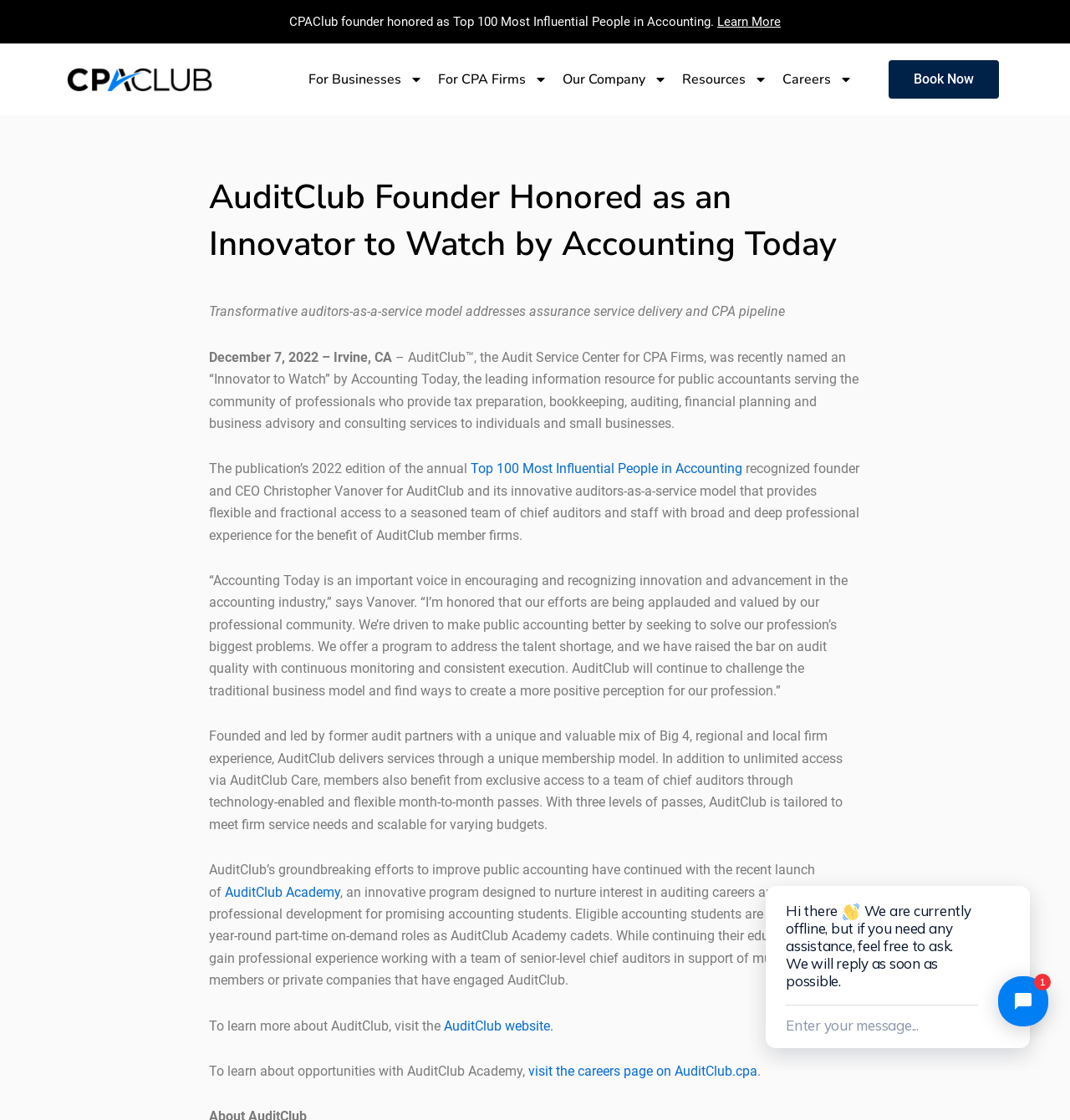Identify the bounding box coordinates of the part that should be clicked to carry out this instruction: "Click on News".

None